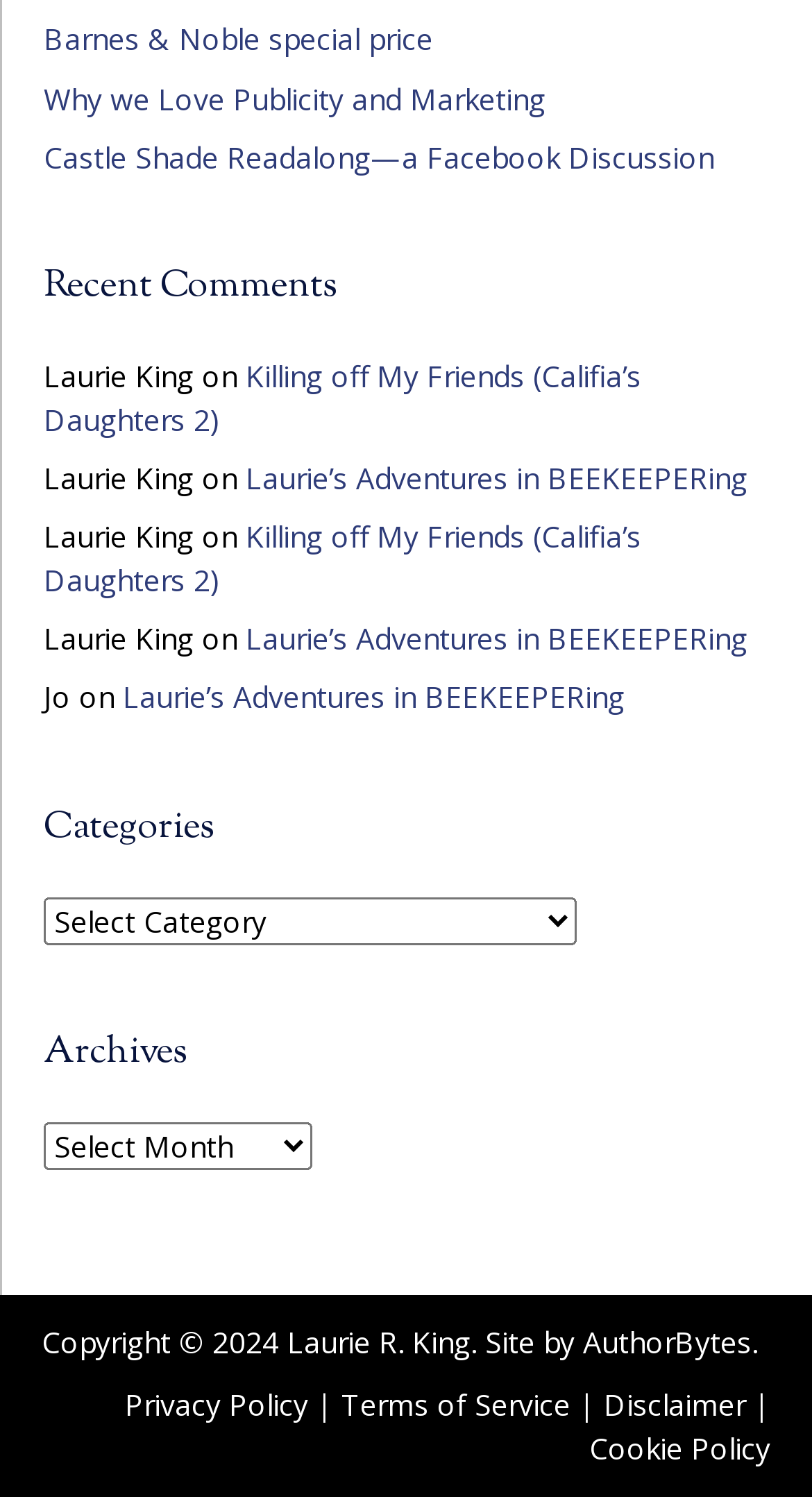Find and provide the bounding box coordinates for the UI element described with: "Laurie’s Adventures in BEEKEEPERing".

[0.151, 0.452, 0.769, 0.479]